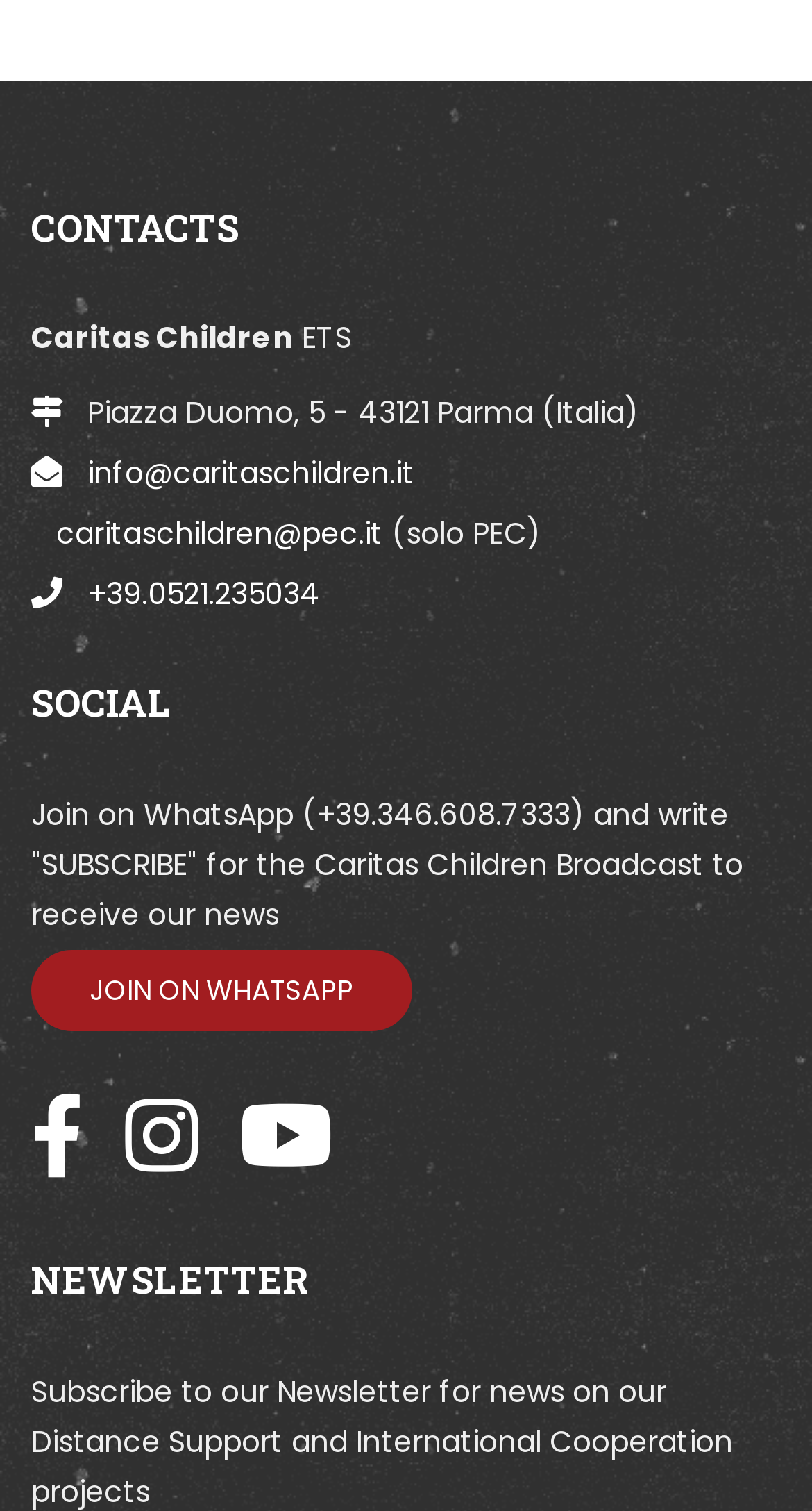Using the given element description, provide the bounding box coordinates (top-left x, top-left y, bottom-right x, bottom-right y) for the corresponding UI element in the screenshot: info@caritaschildren.it

[0.097, 0.299, 0.51, 0.327]